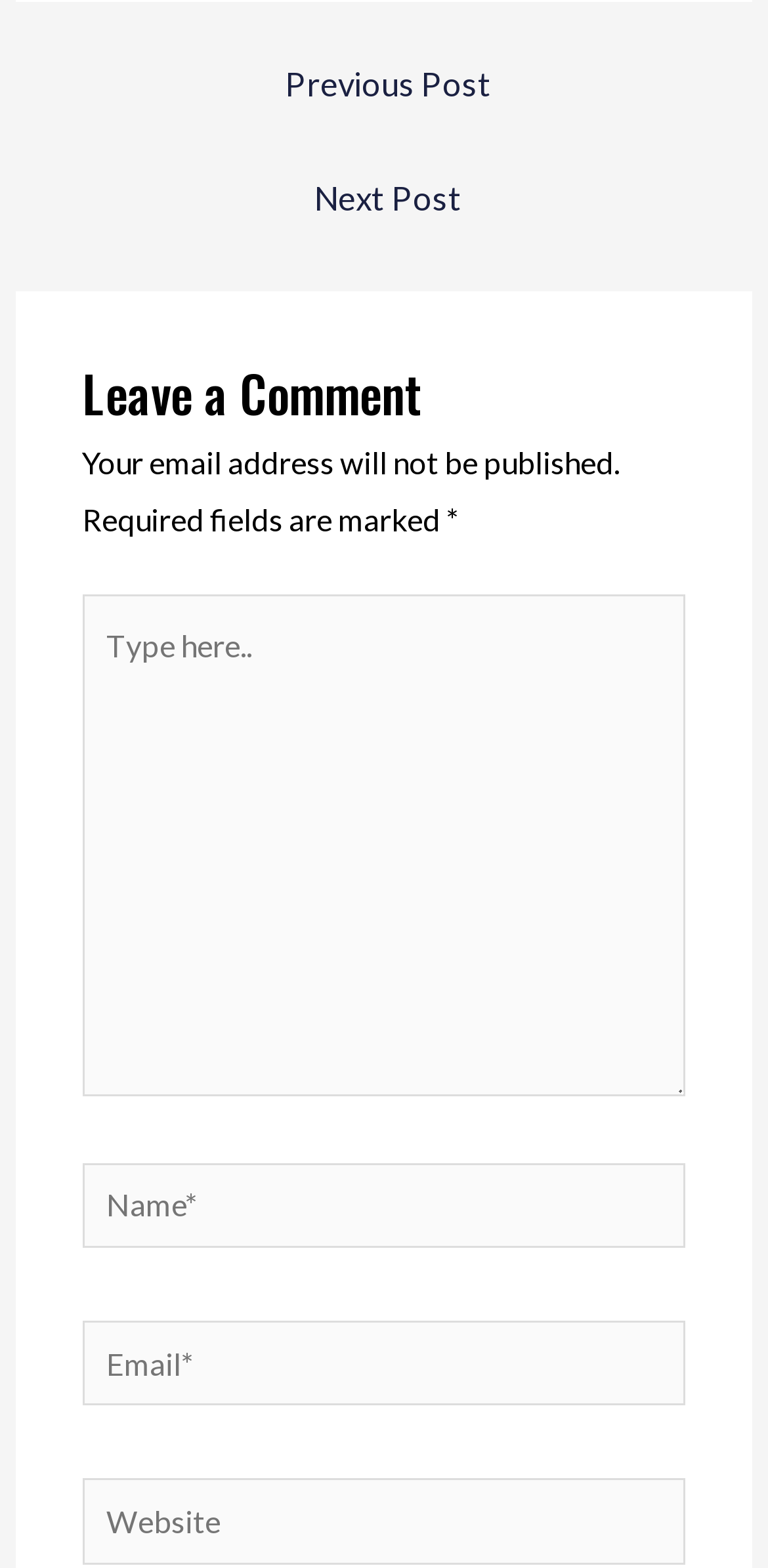What is the purpose of the text box at the top?
Please use the visual content to give a single word or phrase answer.

Leave a comment